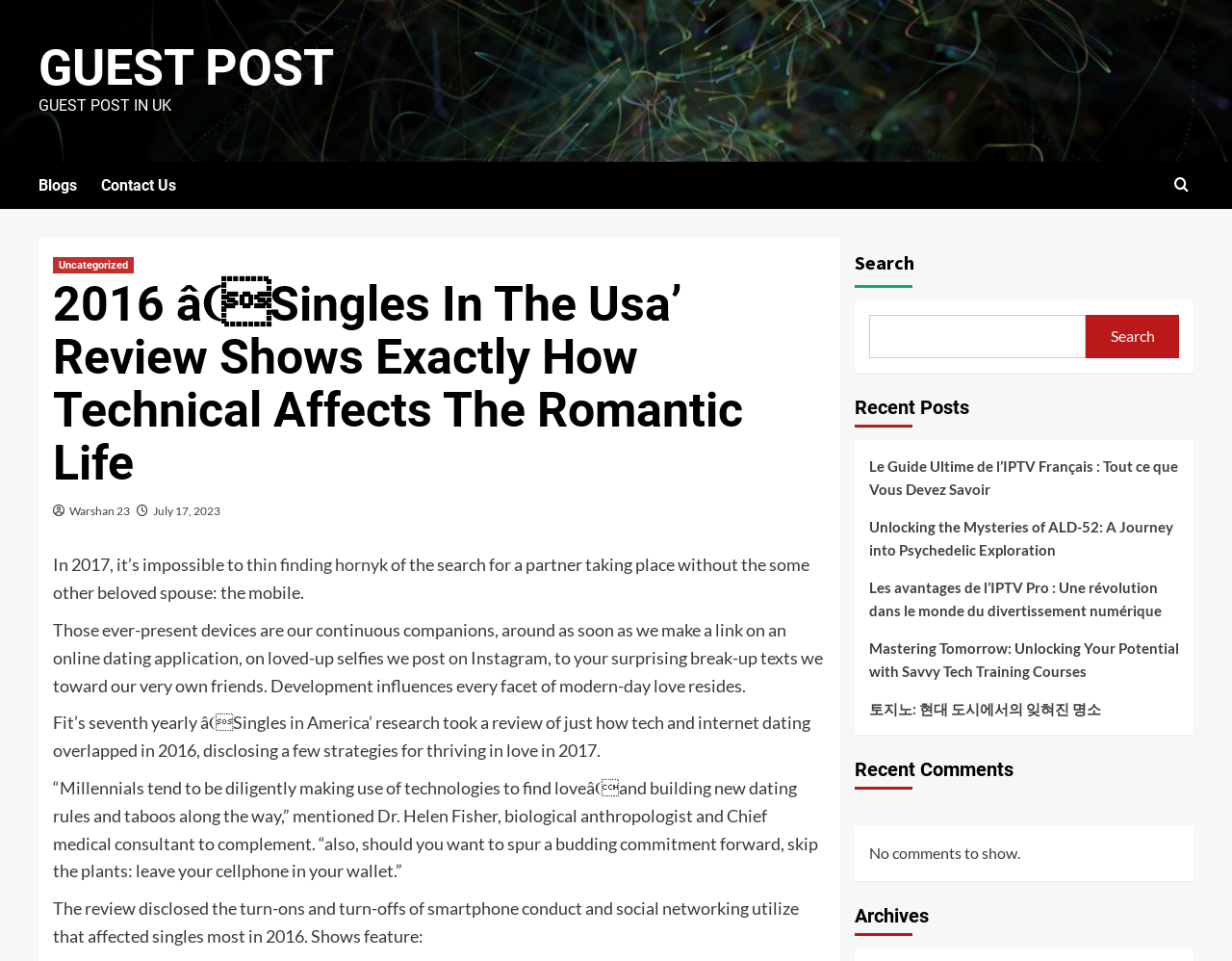Using the provided description in finding horny, find the bounding box coordinates for the UI element. Provide the coordinates in (top-left x, top-left y, bottom-right x, bottom-right y) format, ensuring all values are between 0 and 1.

[0.213, 0.577, 0.308, 0.599]